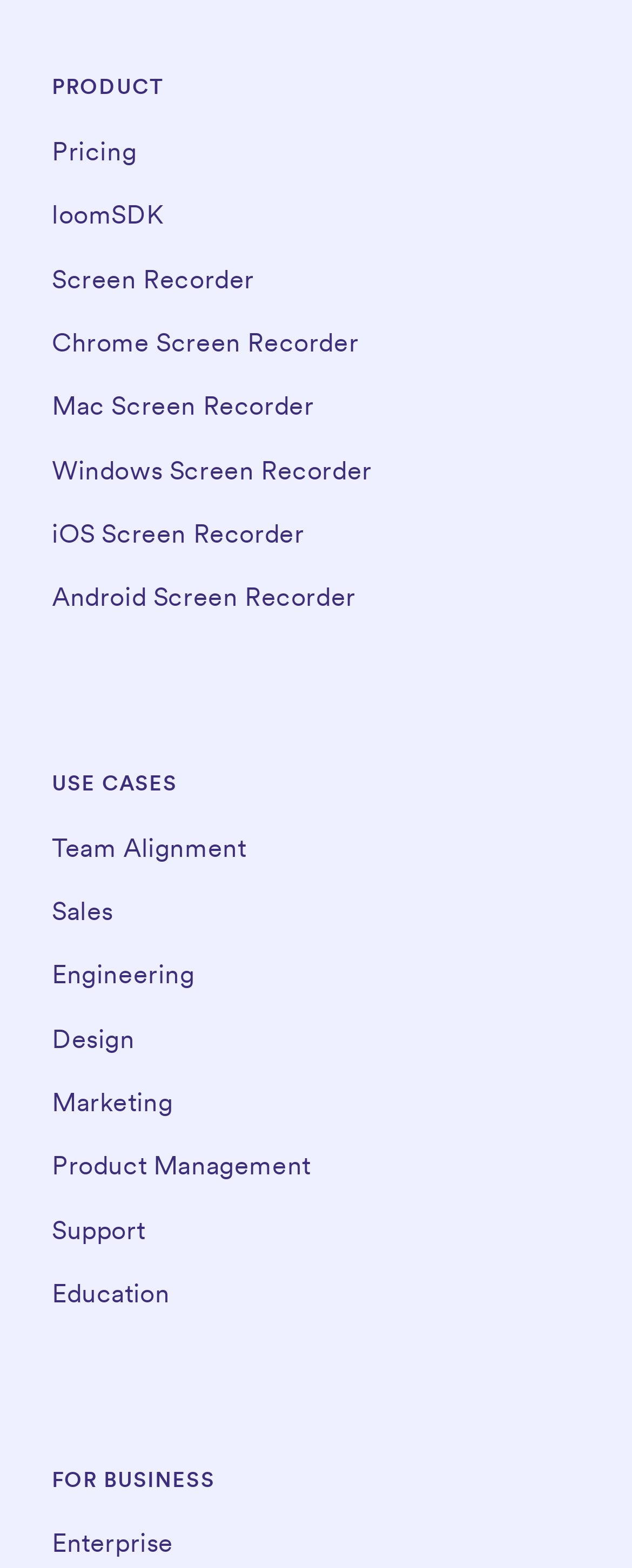Based on the description "Mac Screen Recorder", find the bounding box of the specified UI element.

[0.082, 0.248, 0.497, 0.269]